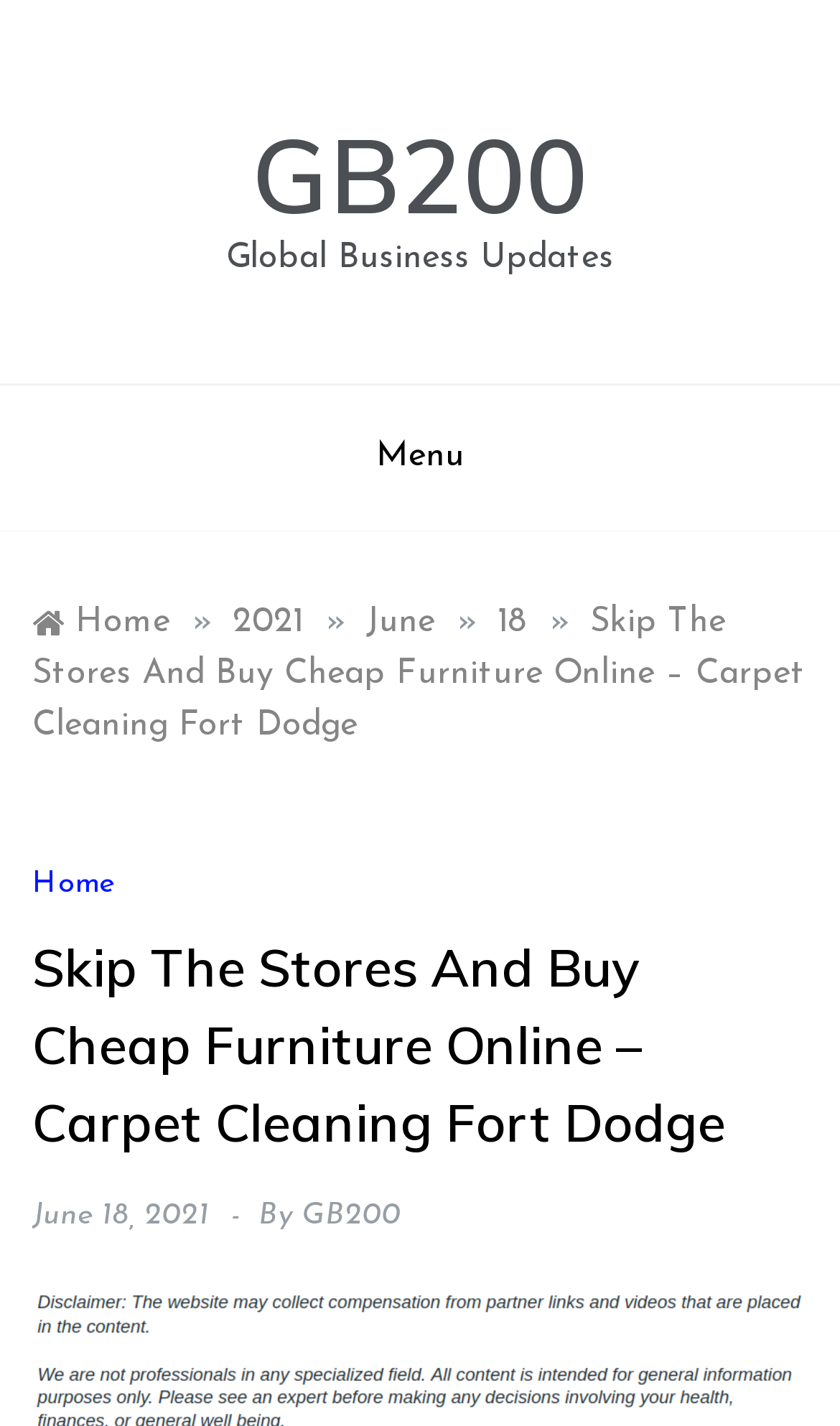What is the current page about?
Carefully examine the image and provide a detailed answer to the question.

I inferred the topic of the current page by reading the heading 'Skip The Stores And Buy Cheap Furniture Online – Carpet Cleaning Fort Dodge' which suggests that the page is about buying cheap furniture online.